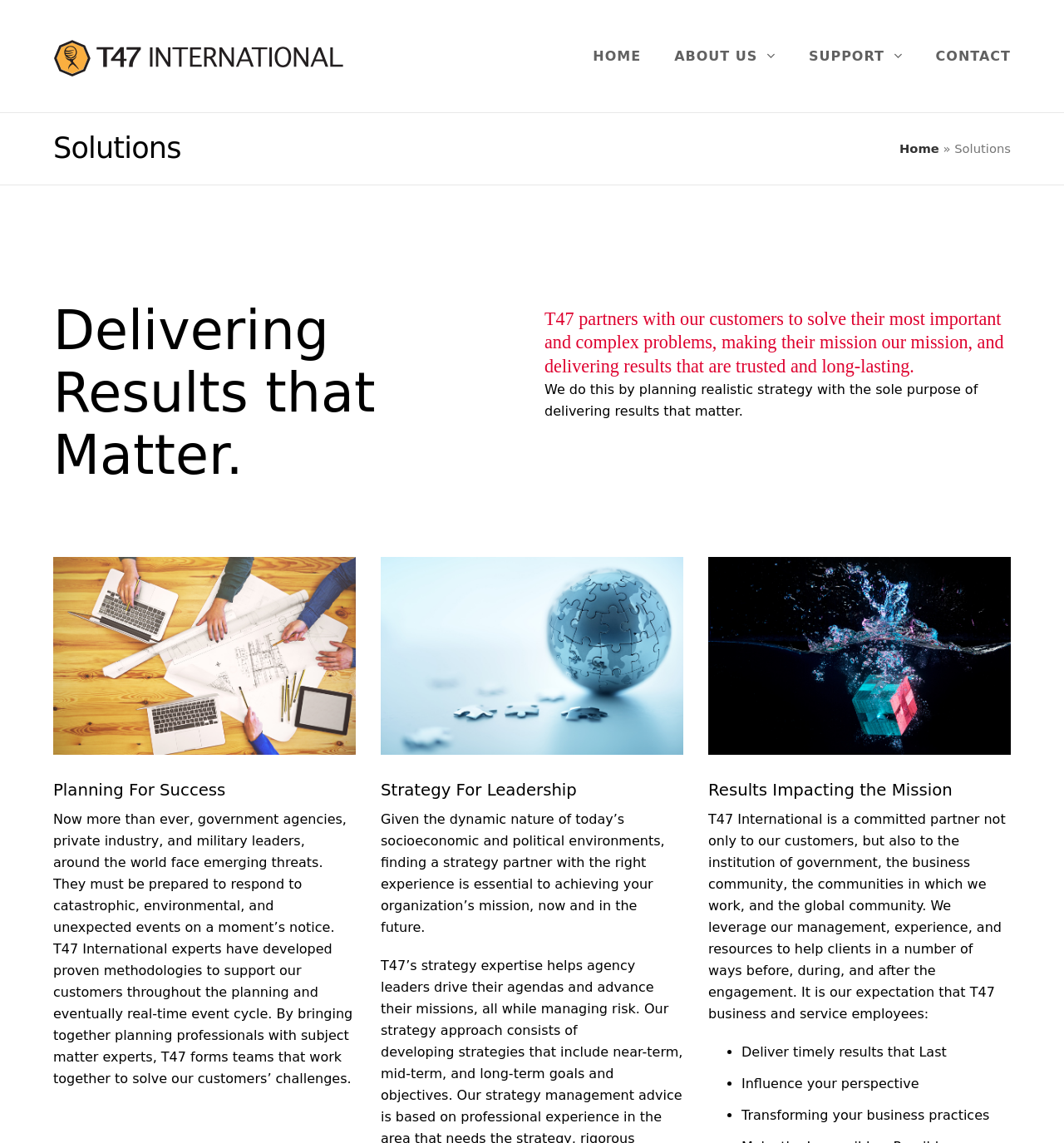Please determine the bounding box coordinates of the element to click in order to execute the following instruction: "Click on the 'HOME' link". The coordinates should be four float numbers between 0 and 1, specified as [left, top, right, bottom].

[0.557, 0.036, 0.602, 0.062]